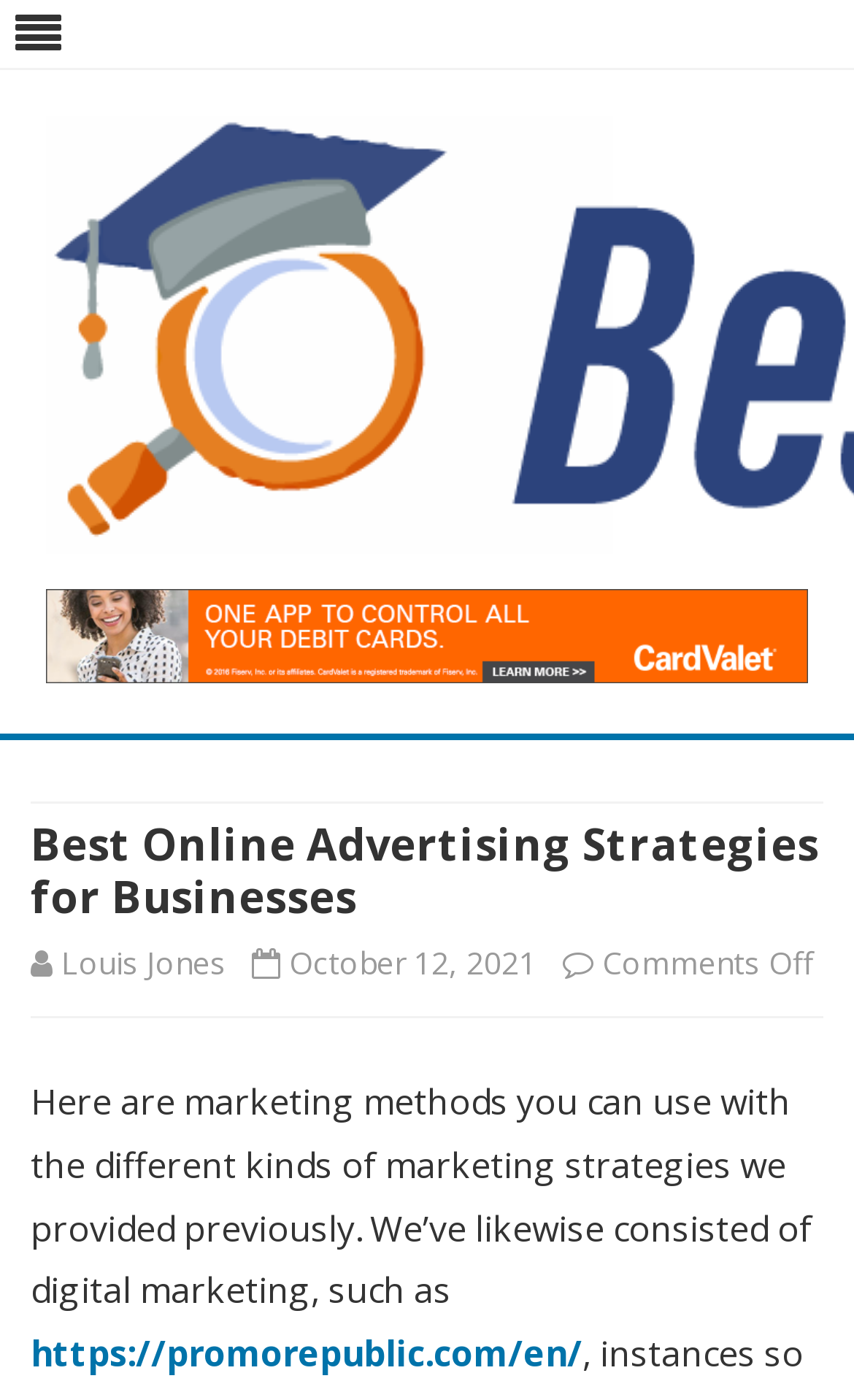Identify the text that serves as the heading for the webpage and generate it.

Best Alma Mater